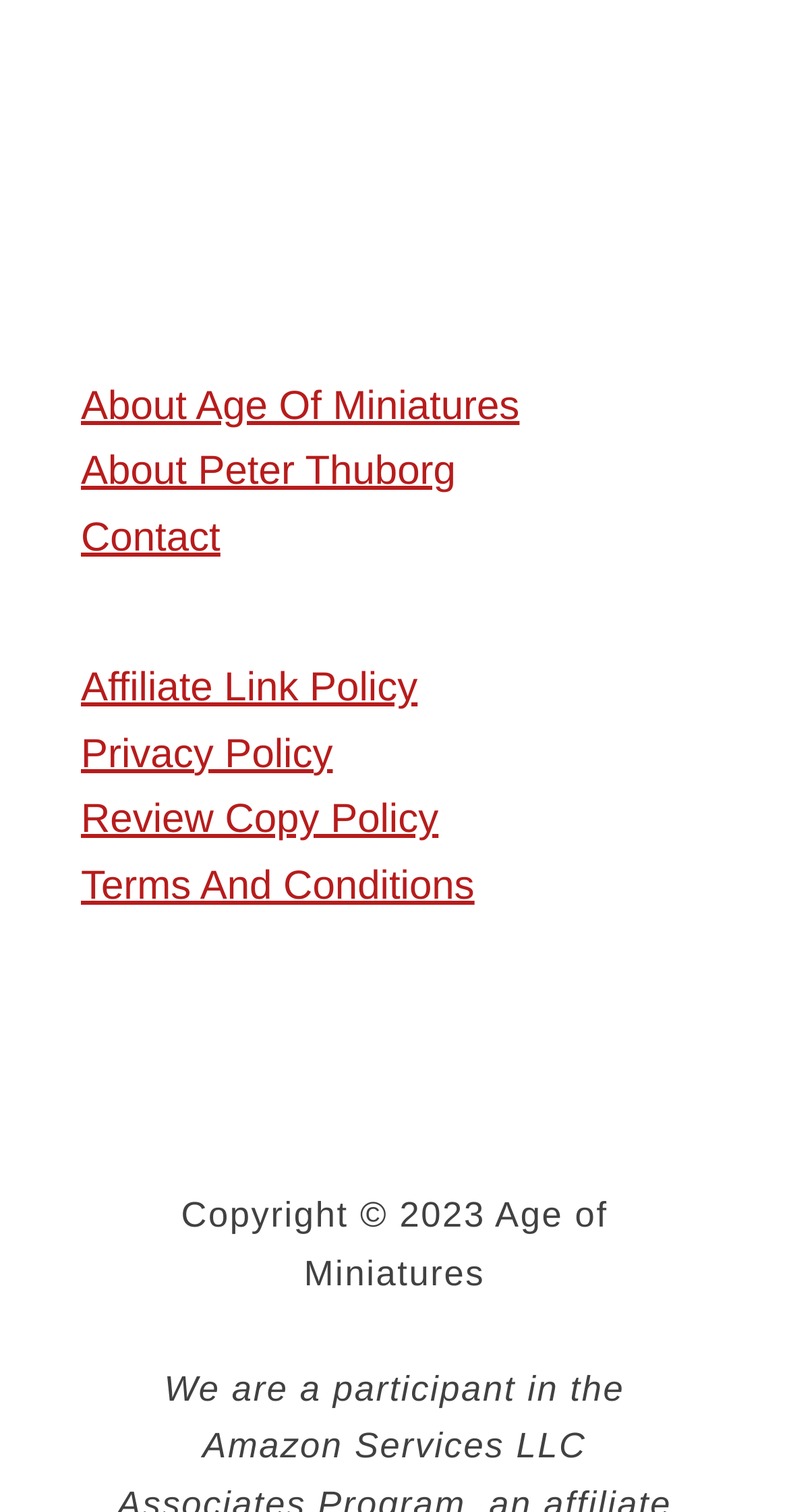Calculate the bounding box coordinates for the UI element based on the following description: "About Age of Miniatures". Ensure the coordinates are four float numbers between 0 and 1, i.e., [left, top, right, bottom].

[0.103, 0.254, 0.658, 0.284]